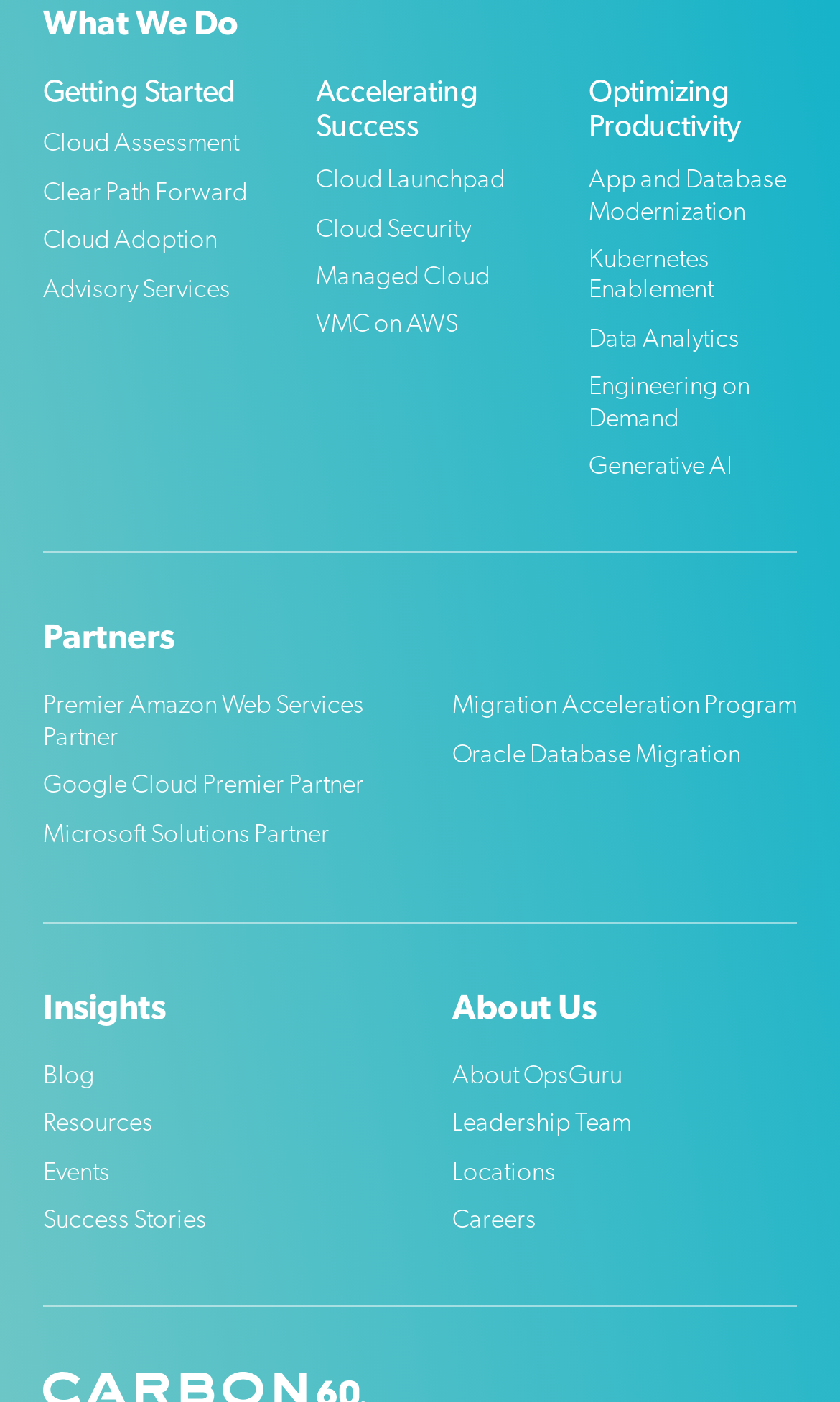Select the bounding box coordinates of the element I need to click to carry out the following instruction: "Click the Rapidloans link".

None